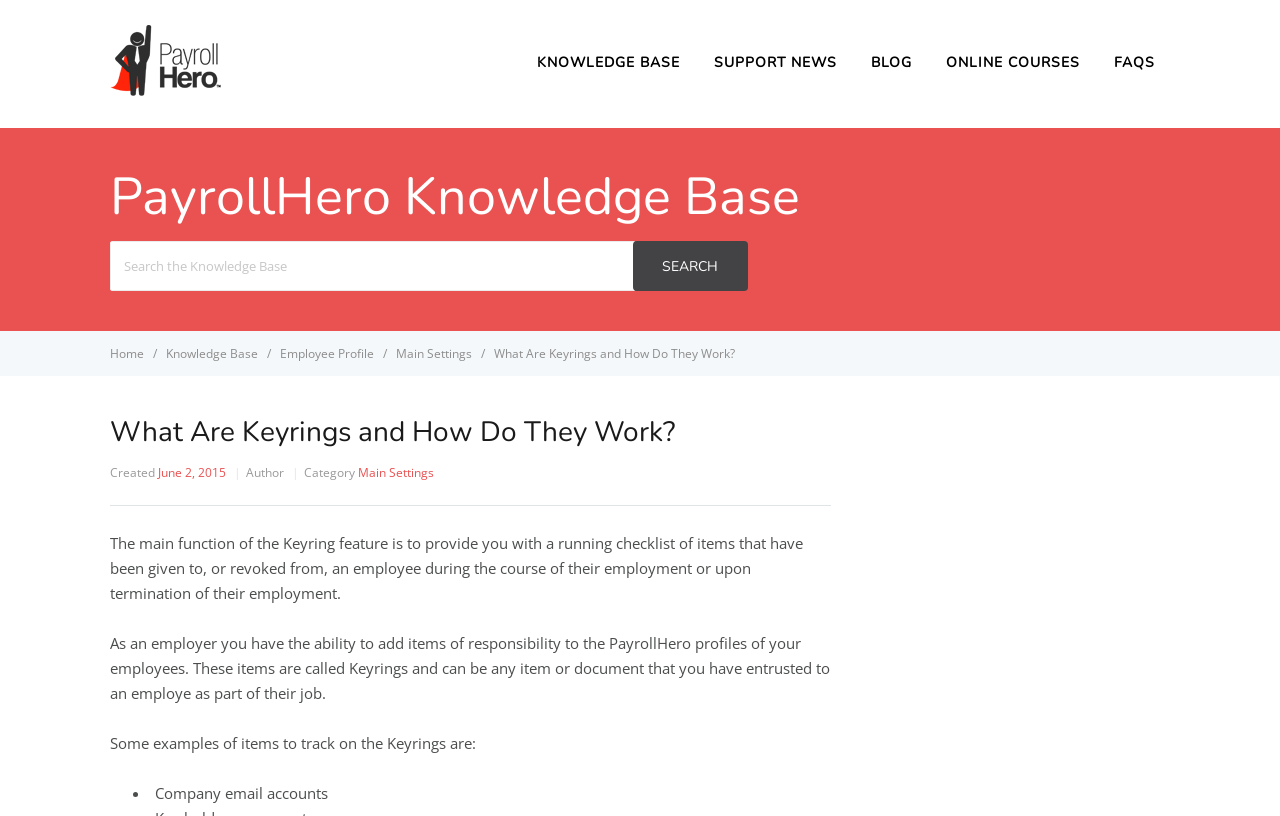Identify the bounding box coordinates of the element to click to follow this instruction: 'Click on FAQS'. Ensure the coordinates are four float values between 0 and 1, provided as [left, top, right, bottom].

[0.859, 0.058, 0.914, 0.097]